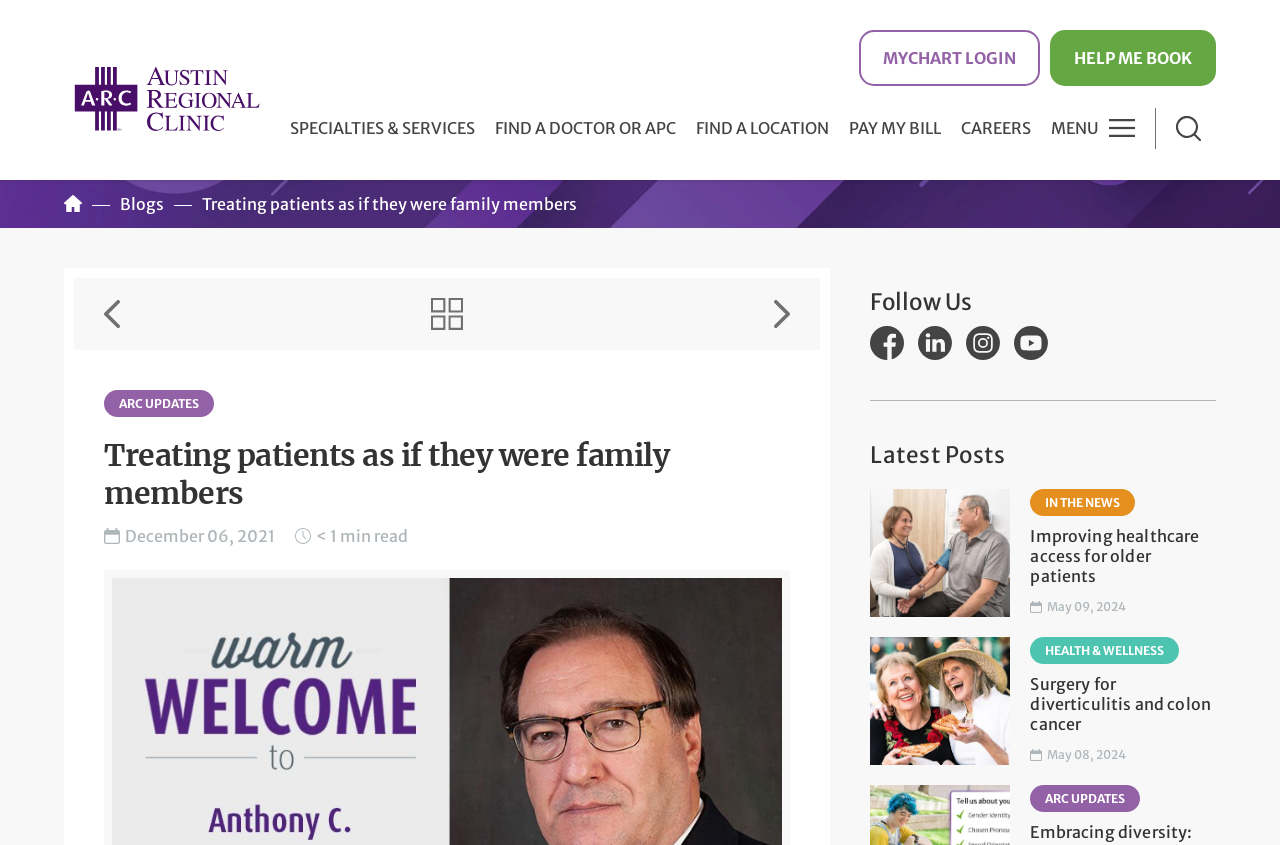Please find and give the text of the main heading on the webpage.

Treating patients as if they were family members